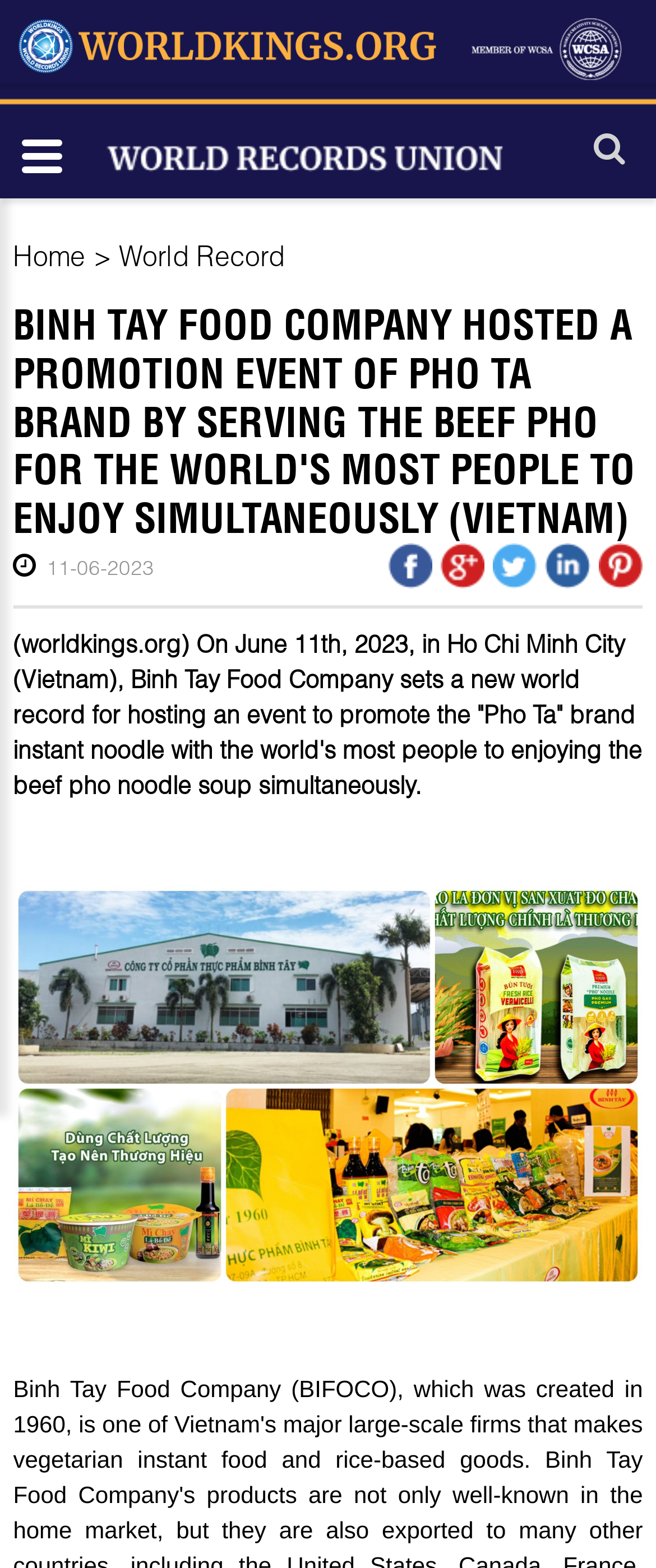What is the name of the brand promoted by Binh Tay Food Company?
Provide a detailed answer to the question, using the image to inform your response.

According to the webpage, Binh Tay Food Company hosted a promotion event of Pho Ta brand, which is an instant noodle brand.